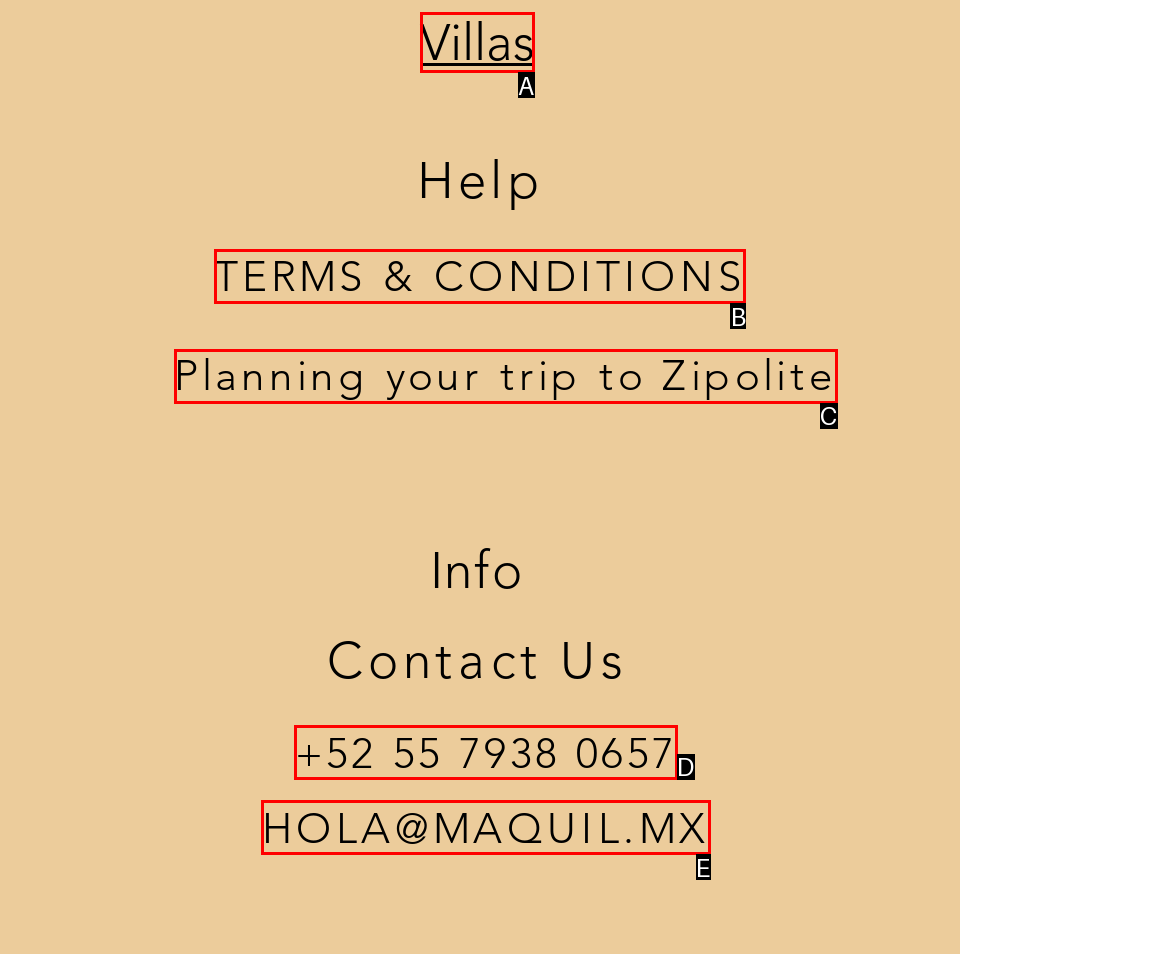Tell me which one HTML element best matches the description: TERMS & CONDITIONS Answer with the option's letter from the given choices directly.

B